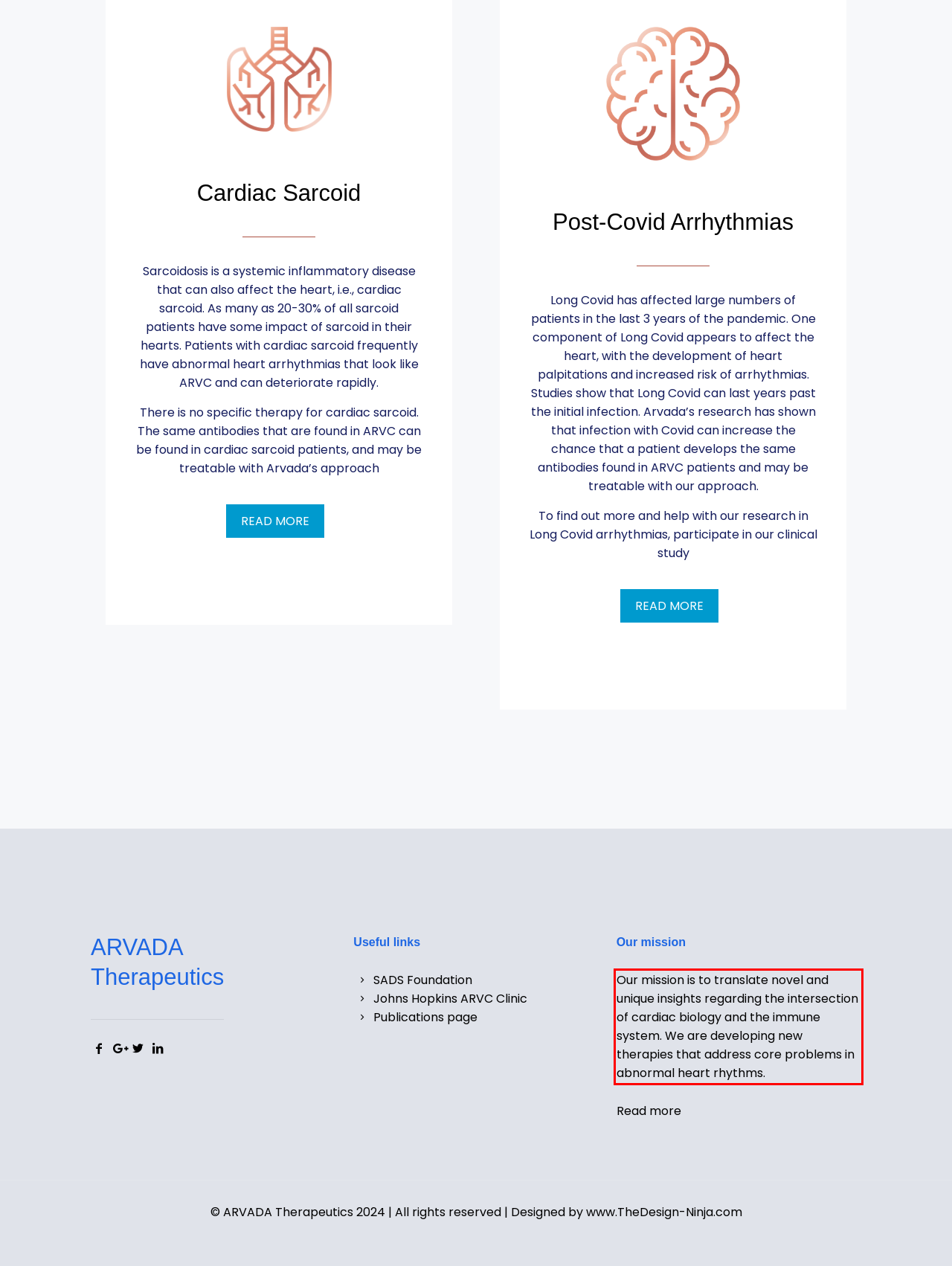Examine the webpage screenshot and use OCR to recognize and output the text within the red bounding box.

Our mission is to translate novel and unique insights regarding the intersection of cardiac biology and the immune system. We are developing new therapies that address core problems in abnormal heart rhythms.